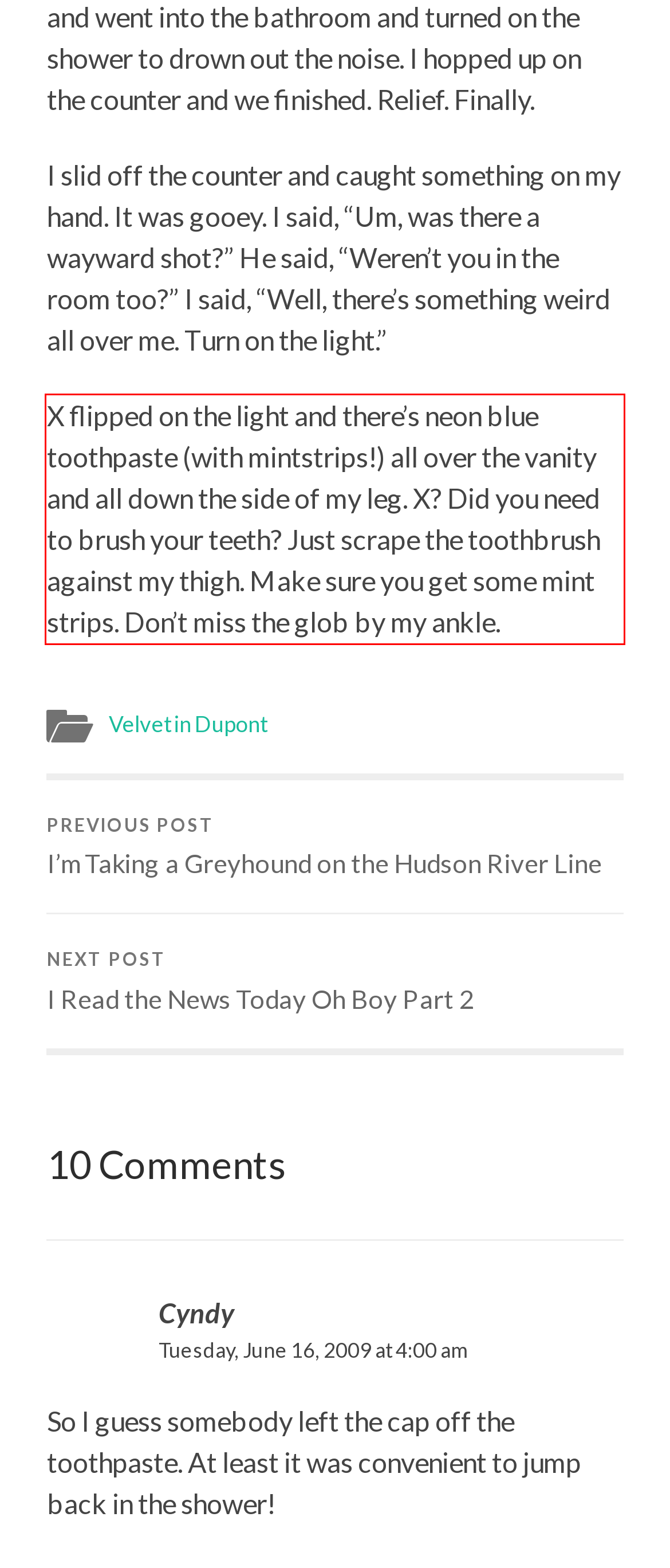There is a screenshot of a webpage with a red bounding box around a UI element. Please use OCR to extract the text within the red bounding box.

X flipped on the light and there’s neon blue toothpaste (with mintstrips!) all over the vanity and all down the side of my leg. X? Did you need to brush your teeth? Just scrape the toothbrush against my thigh. Make sure you get some mint strips. Don’t miss the glob by my ankle.